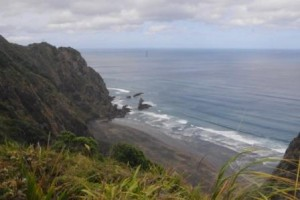What is the color of the sky in the image?
Answer the question with a single word or phrase derived from the image.

Cloudy